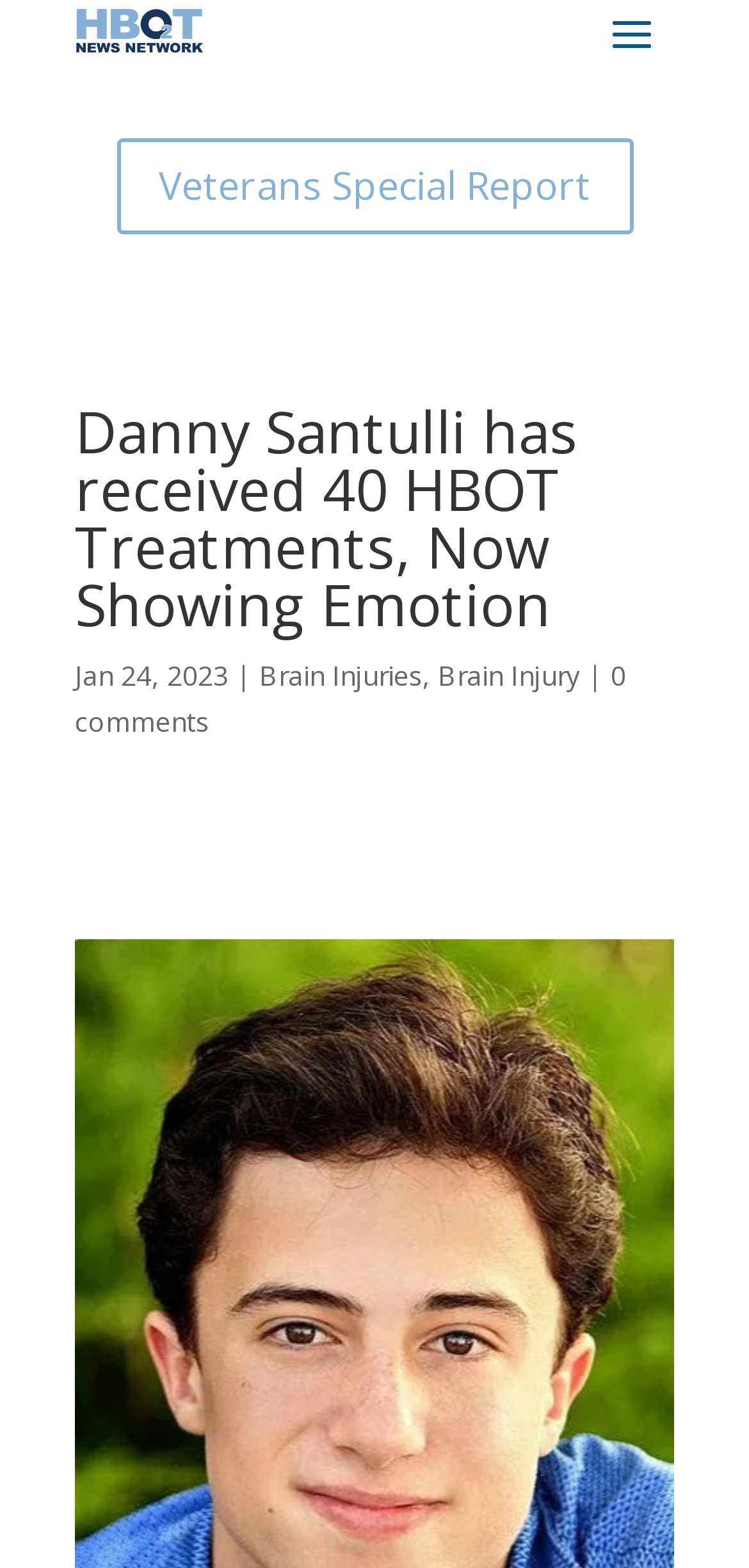What is the date of the news article?
Give a one-word or short phrase answer based on the image.

Jan 24, 2023